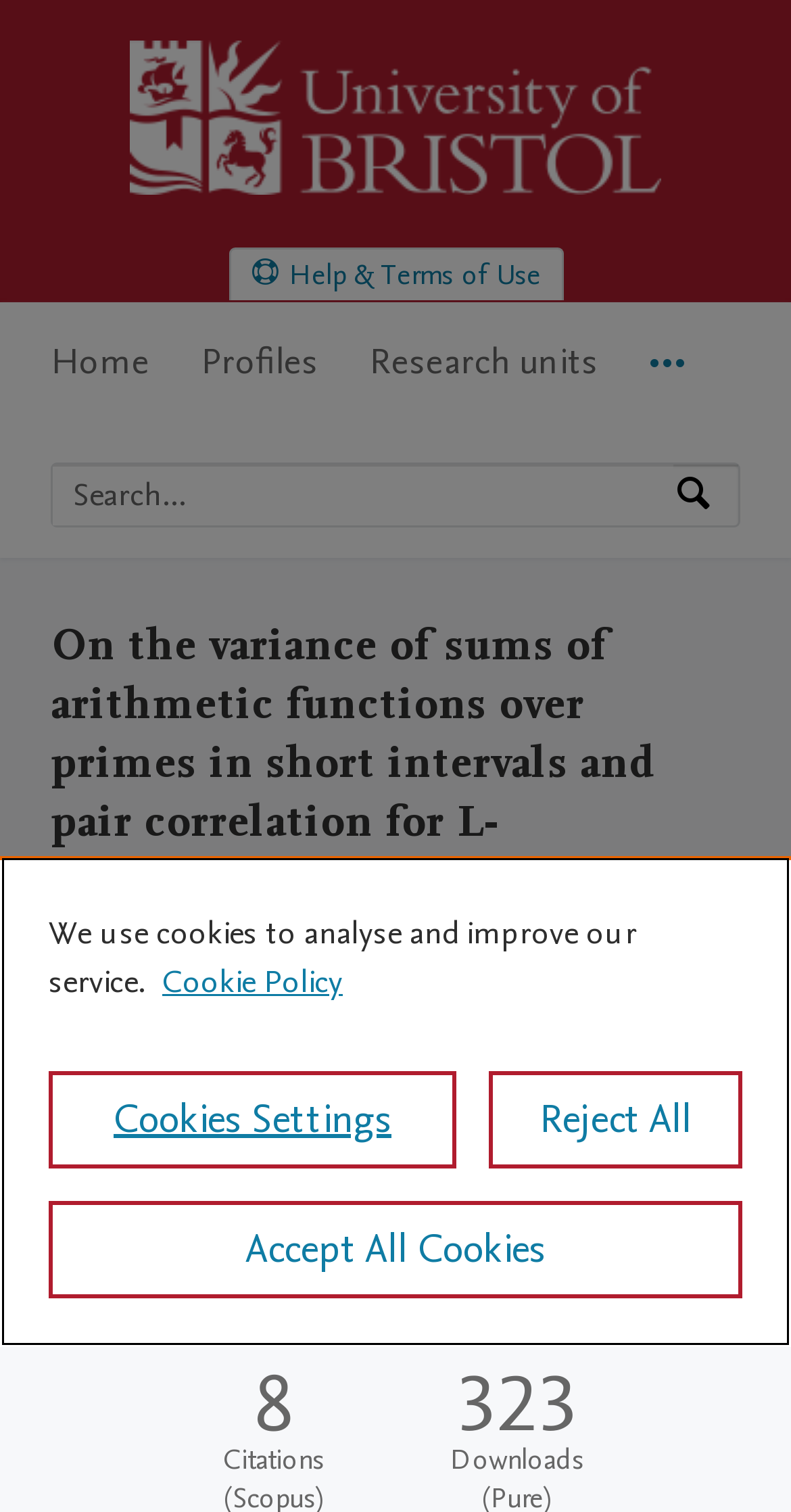What is the name of the school?
Make sure to answer the question with a detailed and comprehensive explanation.

I found the answer by looking at the section below the author names, where it lists the affiliations, and one of them is the 'School of Mathematics'.